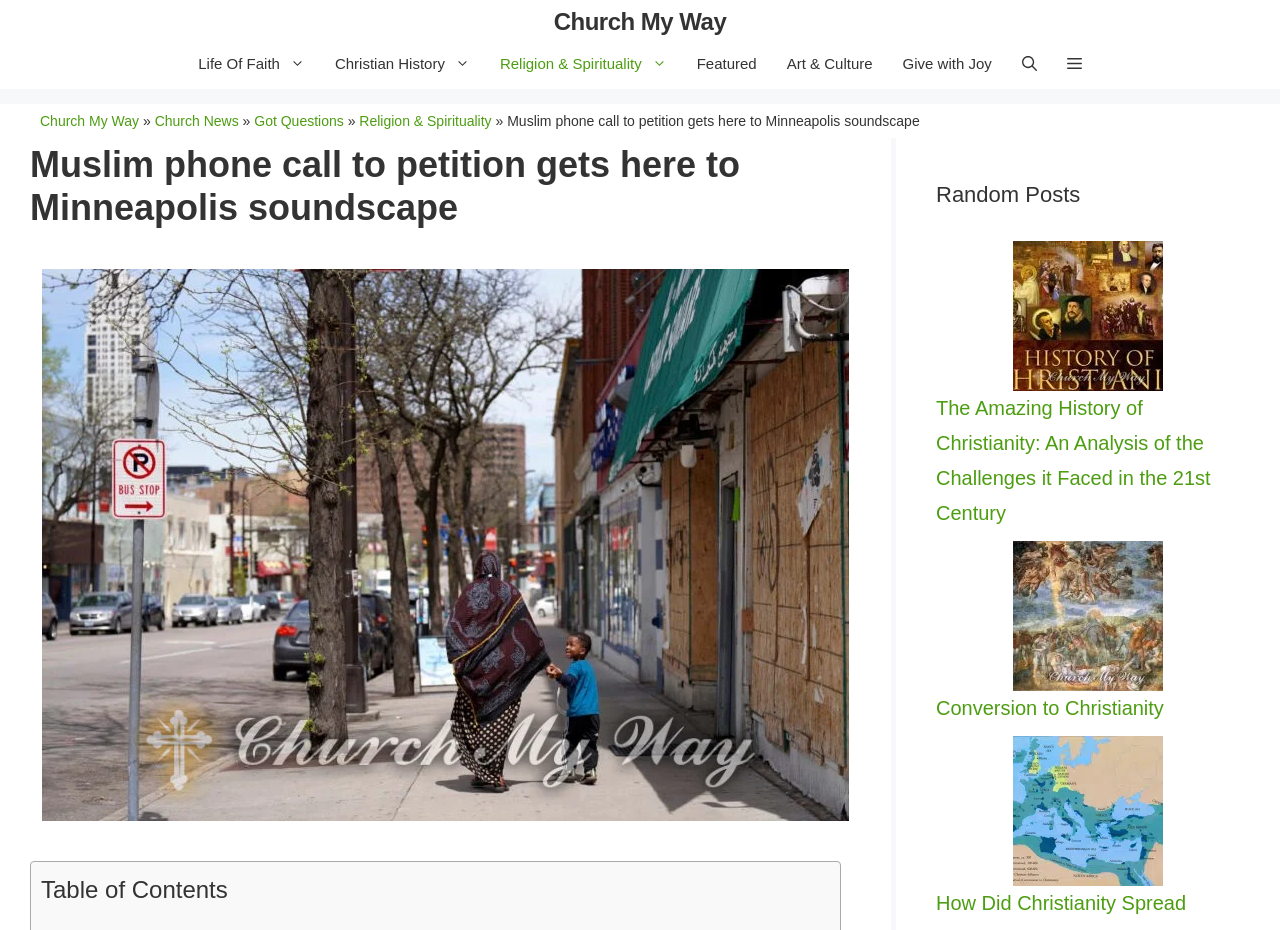What is the purpose of the 'Give with Joy' link?
Please provide a comprehensive answer to the question based on the webpage screenshot.

The purpose of the 'Give with Joy' link cannot be determined from the current webpage, as it does not provide any additional information about what it does or where it leads.